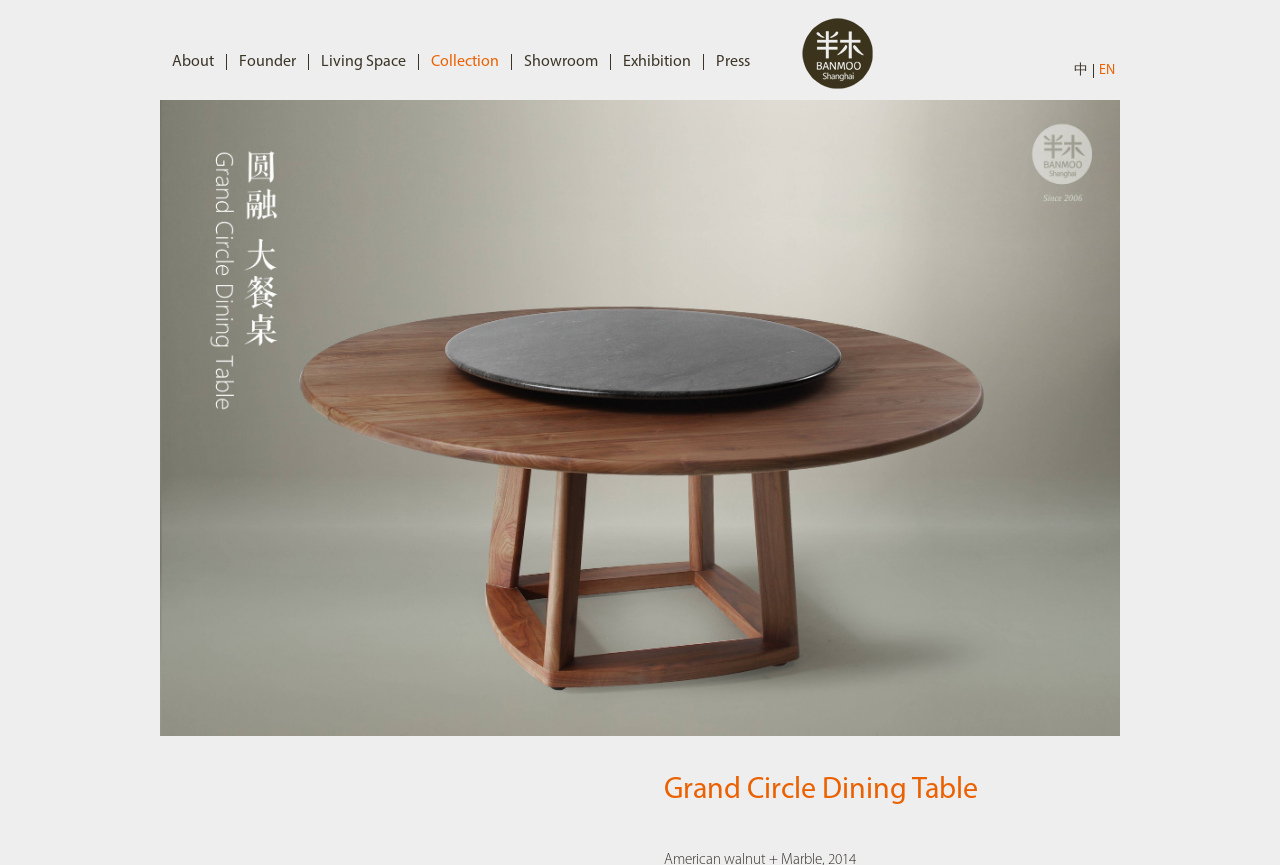Locate the bounding box coordinates of the element that needs to be clicked to carry out the instruction: "View Grand Circle Dining Table details". The coordinates should be given as four float numbers ranging from 0 to 1, i.e., [left, top, right, bottom].

[0.519, 0.891, 0.875, 0.937]